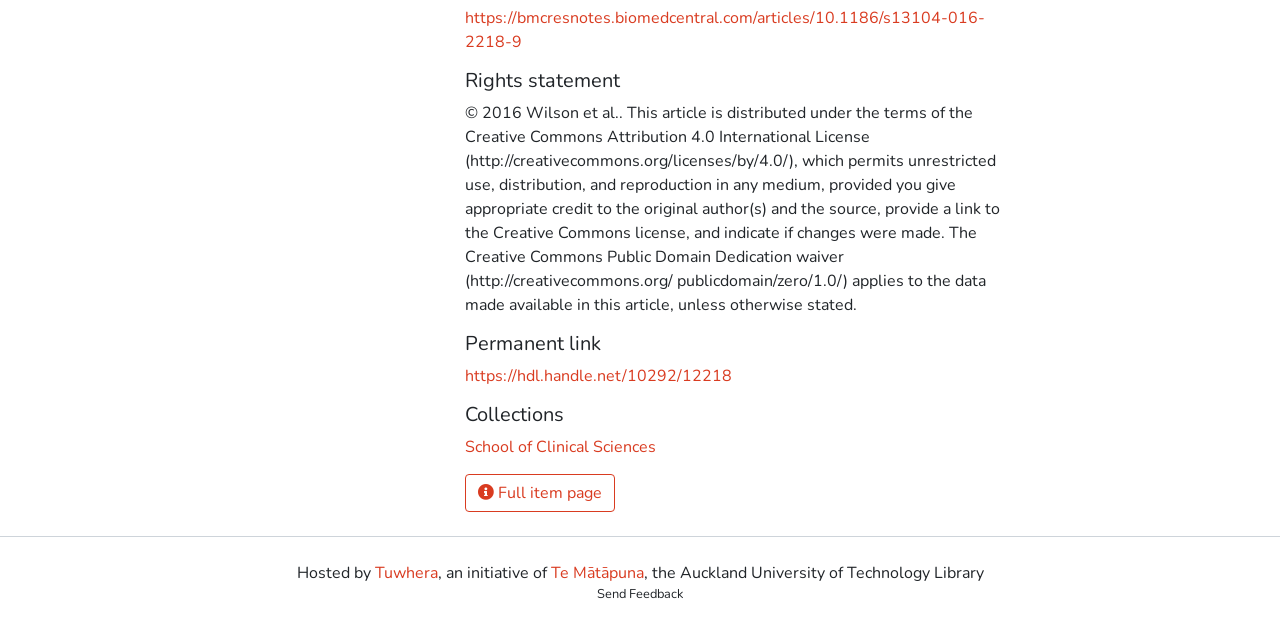What is the purpose of the button with the icon?
Refer to the image and provide a concise answer in one word or phrase.

Full item page